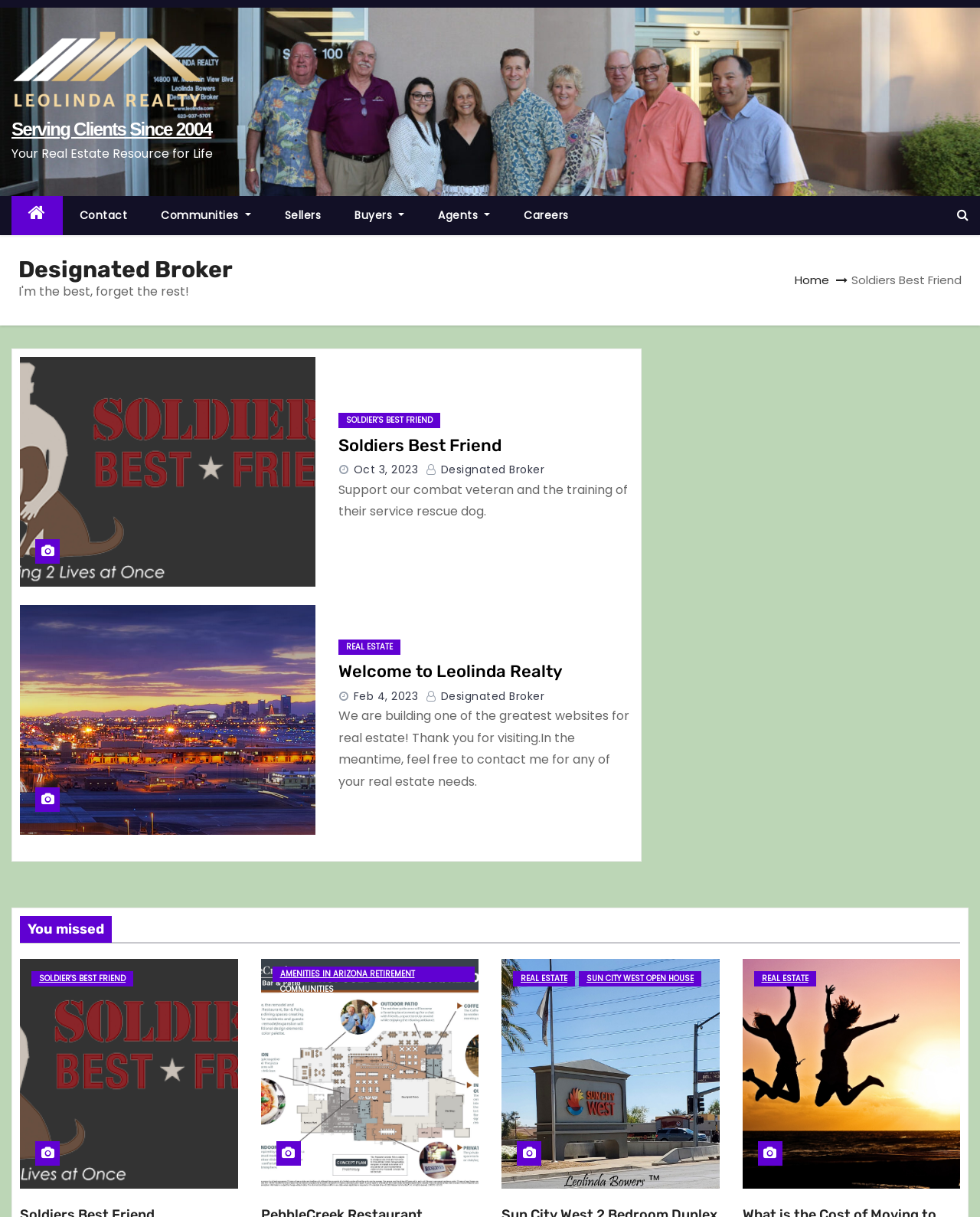Can you show the bounding box coordinates of the region to click on to complete the task described in the instruction: "Visit the link about Can Company See The Phone When Connected To Wi-Fi?"?

None